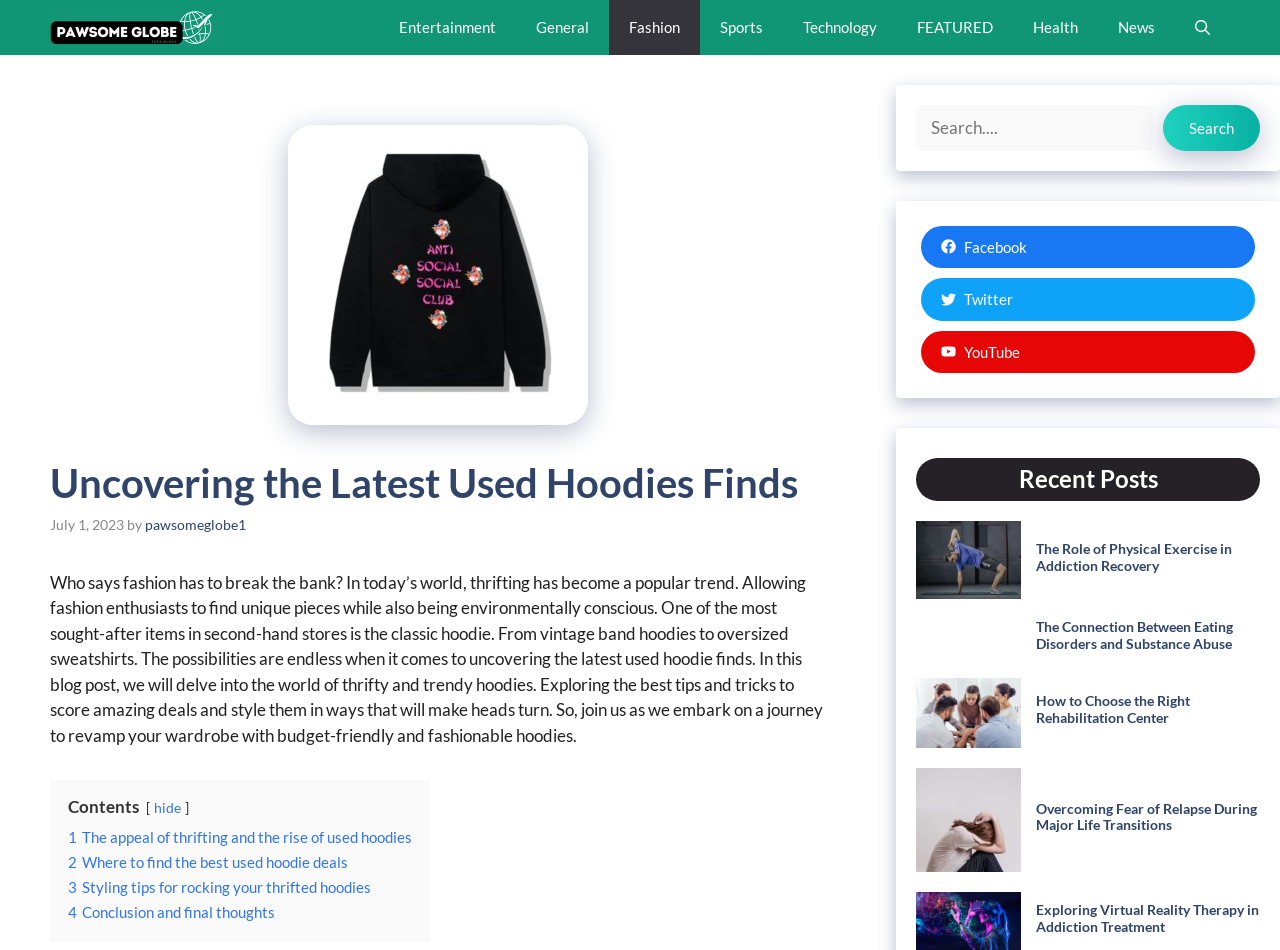Identify the bounding box coordinates of the area that should be clicked in order to complete the given instruction: "Read the latest blog post". The bounding box coordinates should be four float numbers between 0 and 1, i.e., [left, top, right, bottom].

[0.039, 0.483, 0.645, 0.534]